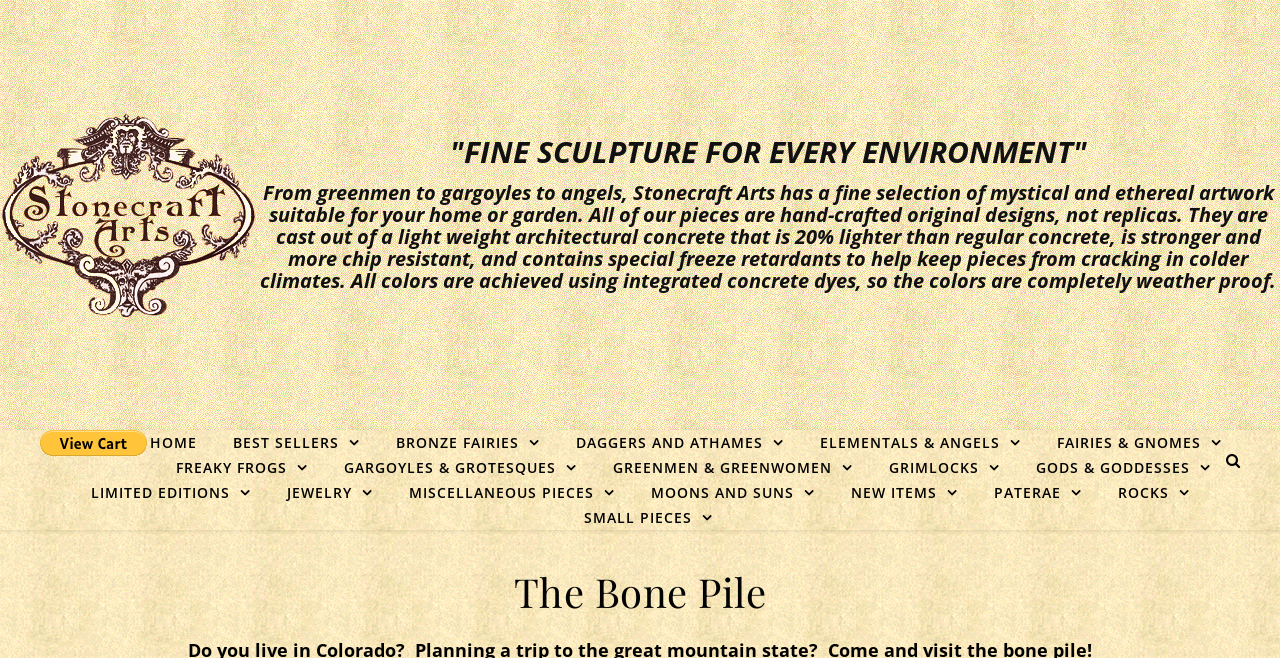Highlight the bounding box coordinates of the region I should click on to meet the following instruction: "read about virus transmission".

None